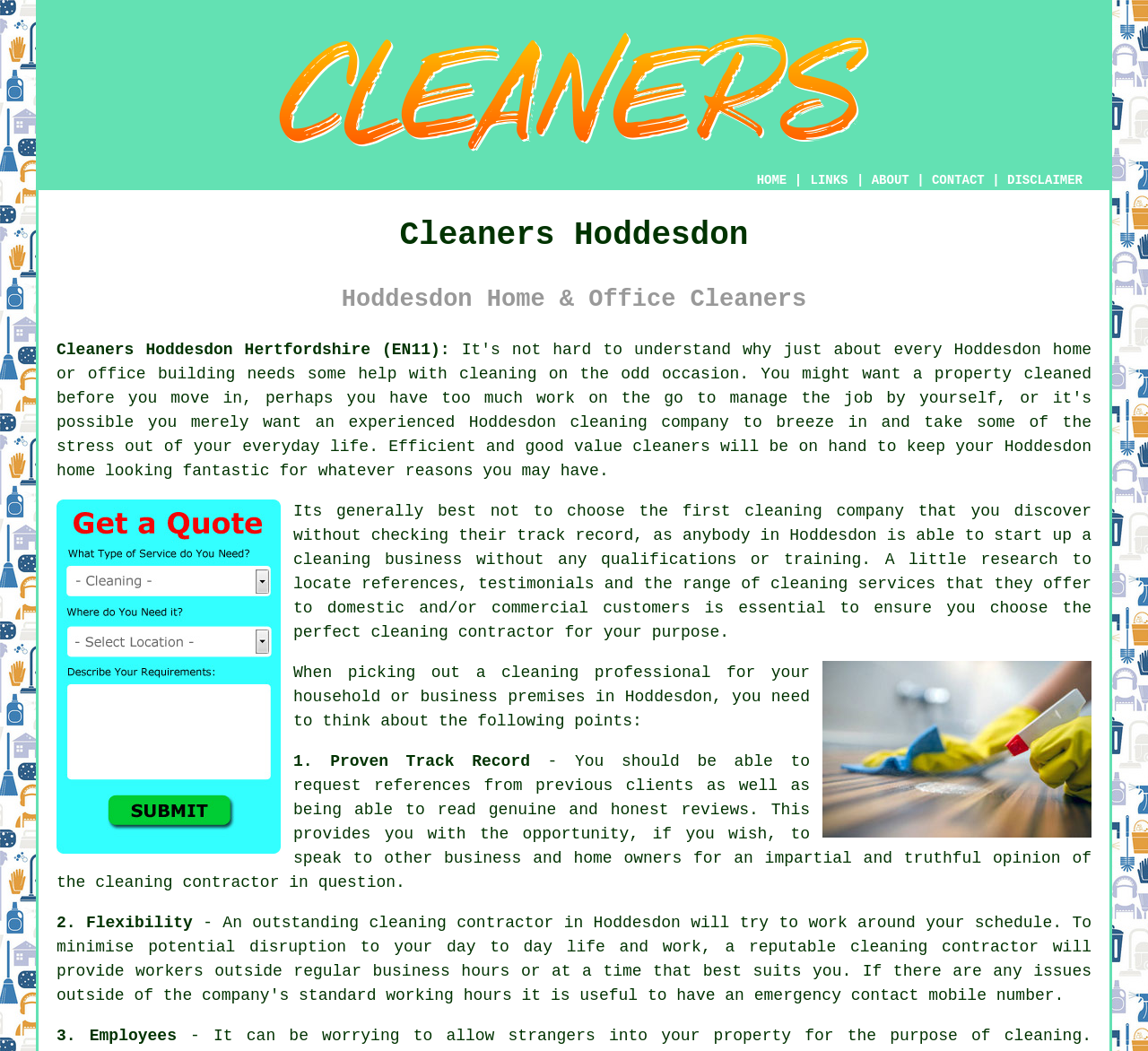Give a detailed account of the webpage, highlighting key information.

The webpage is about cleaning services in Hoddesdon, Hertfordshire. At the top, there is a logo image with the text "Cleaners Hoddesdon Hertfordshire" and a navigation menu with links to "HOME", "ABOUT", "CONTACT", and "DISCLAIMER". 

Below the navigation menu, there are two headings: "Cleaners Hoddesdon" and "Hoddesdon Home & Office Cleaners". Under these headings, there is a link to "Cleaners Hoddesdon Hertfordshire (EN11)" and a paragraph of text explaining that cleaners will be available to keep homes looking fantastic. 

On the left side, there is a link to "Free Hoddesdon Cleaners Quotes" with an accompanying image. Below this, there are several paragraphs of text discussing the importance of researching and choosing a reliable cleaning company, including checking their track record, reading reviews, and considering their flexibility and employees. 

Throughout the page, there are several images, including one at the top with the text "Cleaners Hoddesdon Hertfordshire" and another at the bottom with the same text. There are also several links to related topics, such as "cleaners" and "cleaning".